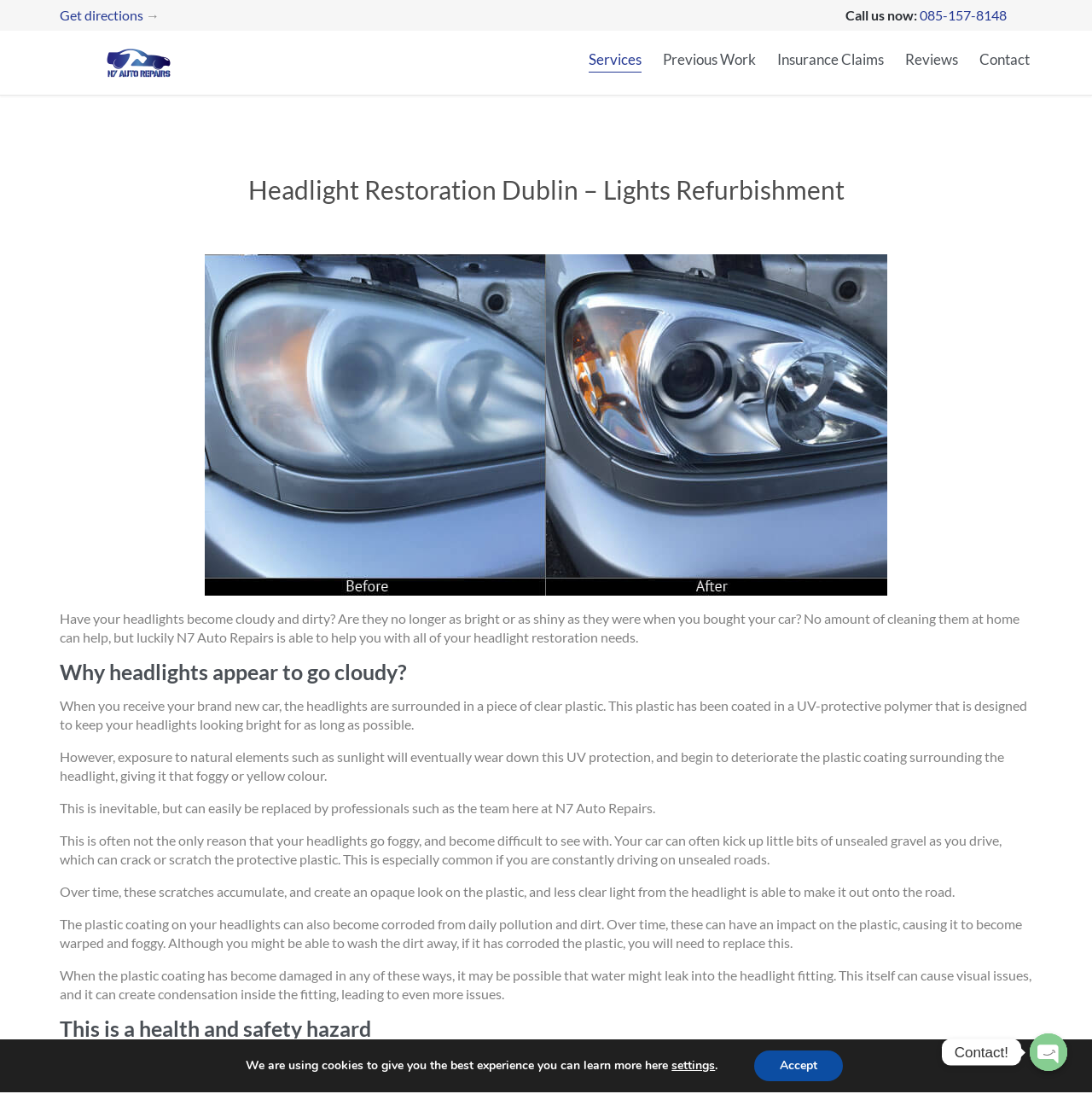Determine the bounding box coordinates of the clickable region to follow the instruction: "Get directions".

[0.055, 0.006, 0.131, 0.021]